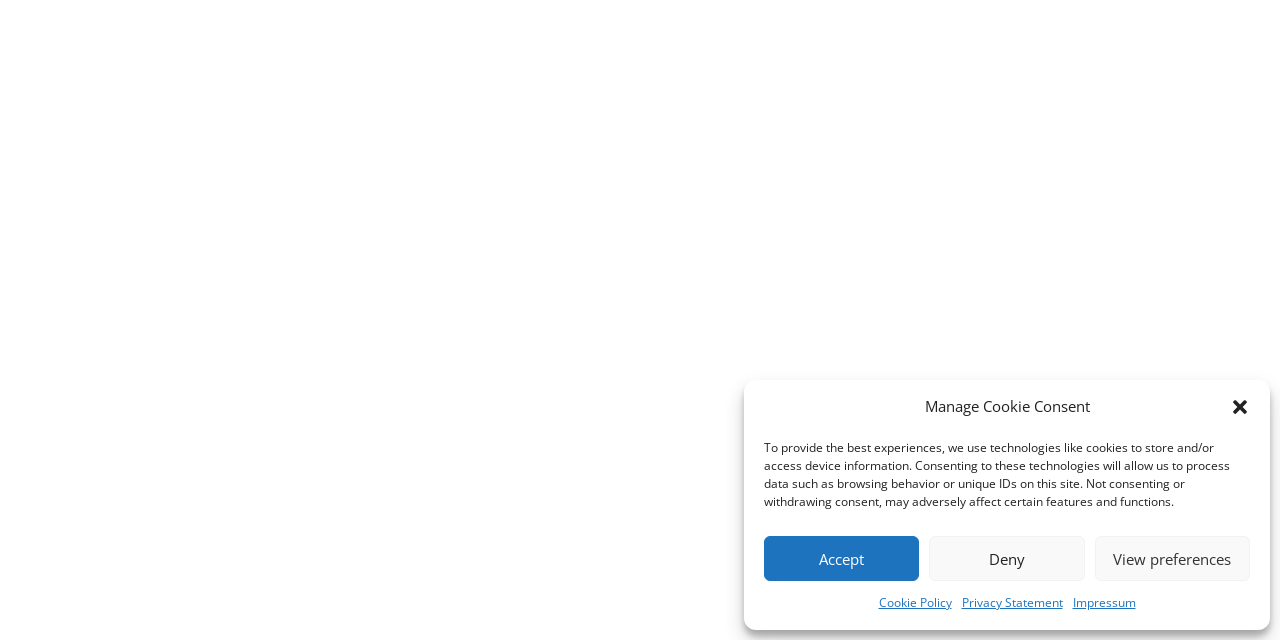Given the element description Accept, identify the bounding box coordinates for the UI element on the webpage screenshot. The format should be (top-left x, top-left y, bottom-right x, bottom-right y), with values between 0 and 1.

[0.597, 0.838, 0.718, 0.908]